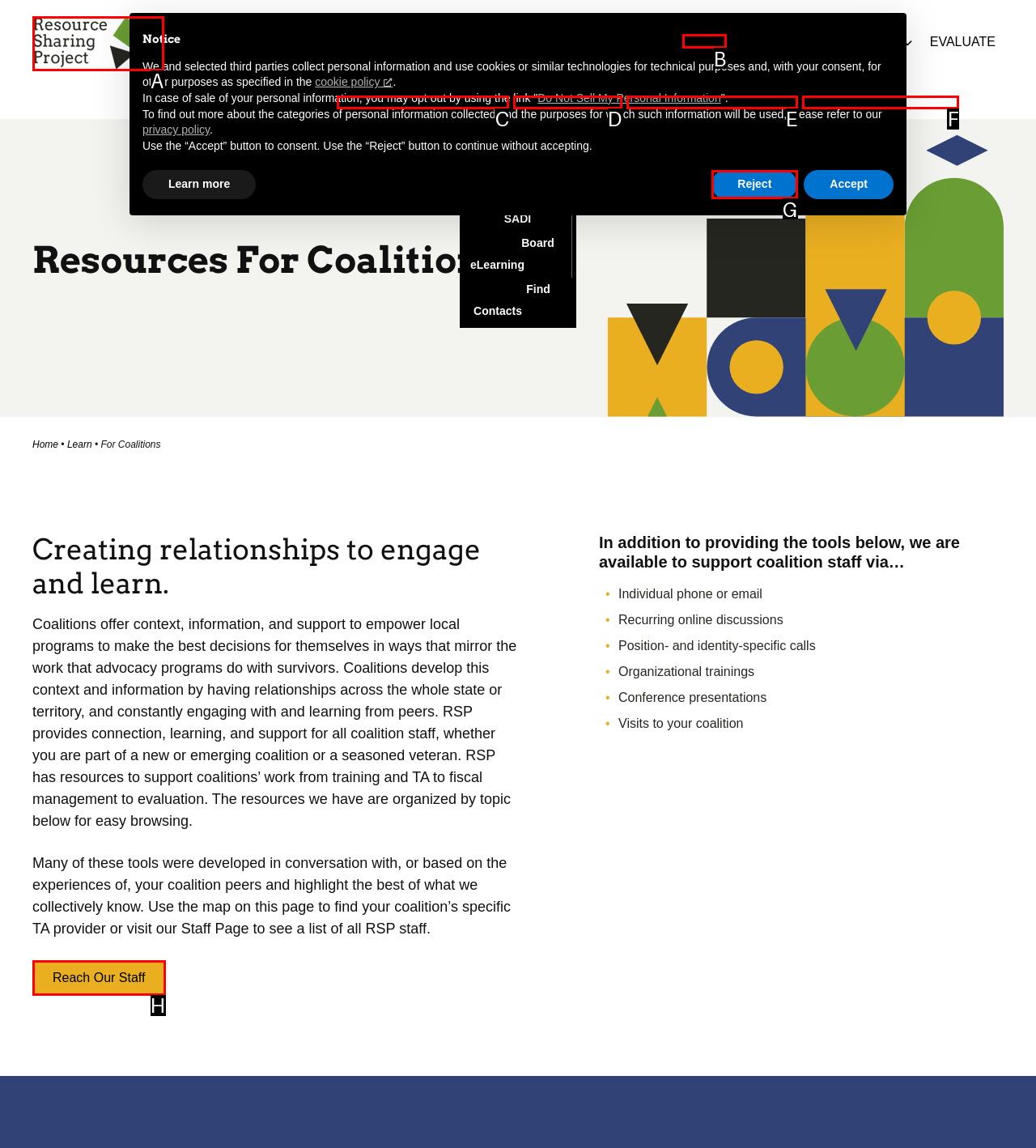Identify the correct choice to execute this task: Click on Learn
Respond with the letter corresponding to the right option from the available choices.

B